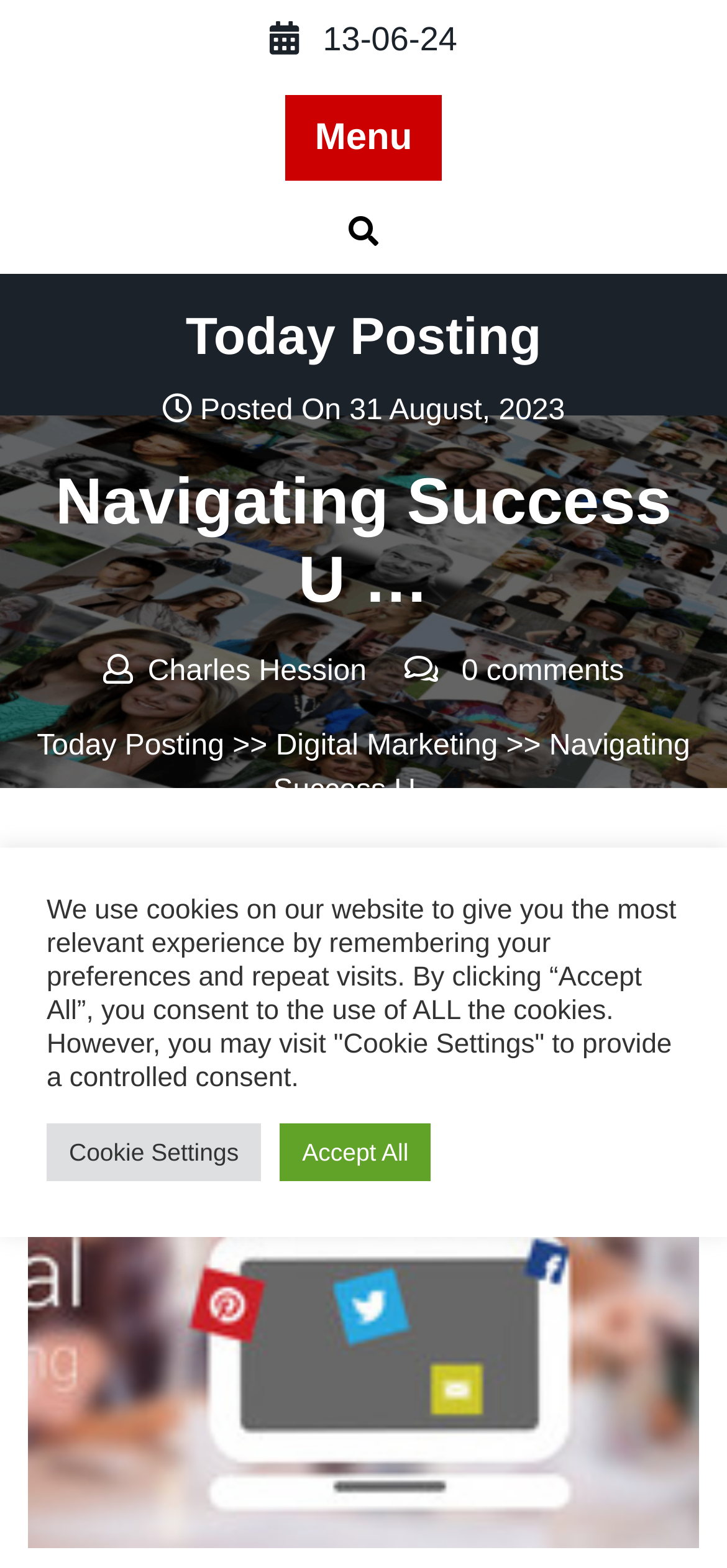Please answer the following question using a single word or phrase: 
What is the category of the article?

Digital Marketing